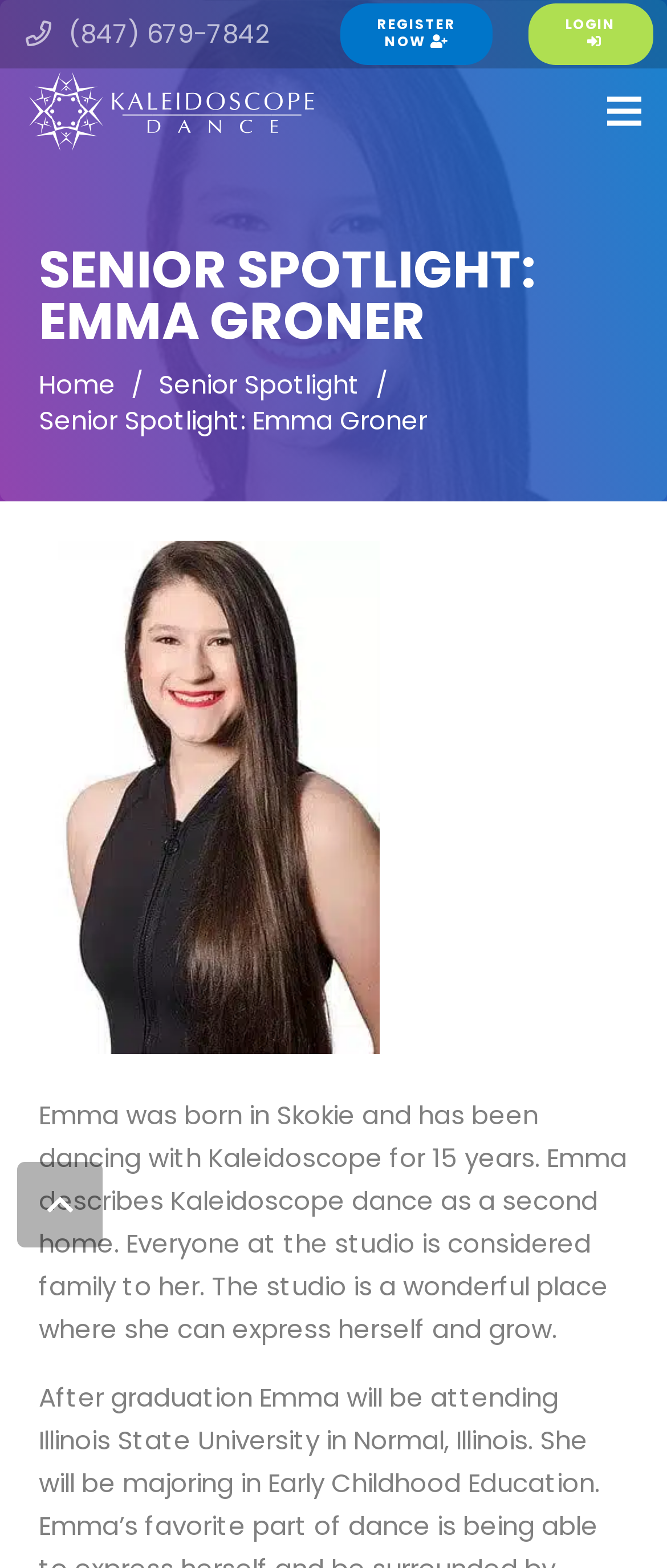Please find the bounding box coordinates of the element that needs to be clicked to perform the following instruction: "Register now". The bounding box coordinates should be four float numbers between 0 and 1, represented as [left, top, right, bottom].

[0.51, 0.003, 0.739, 0.041]